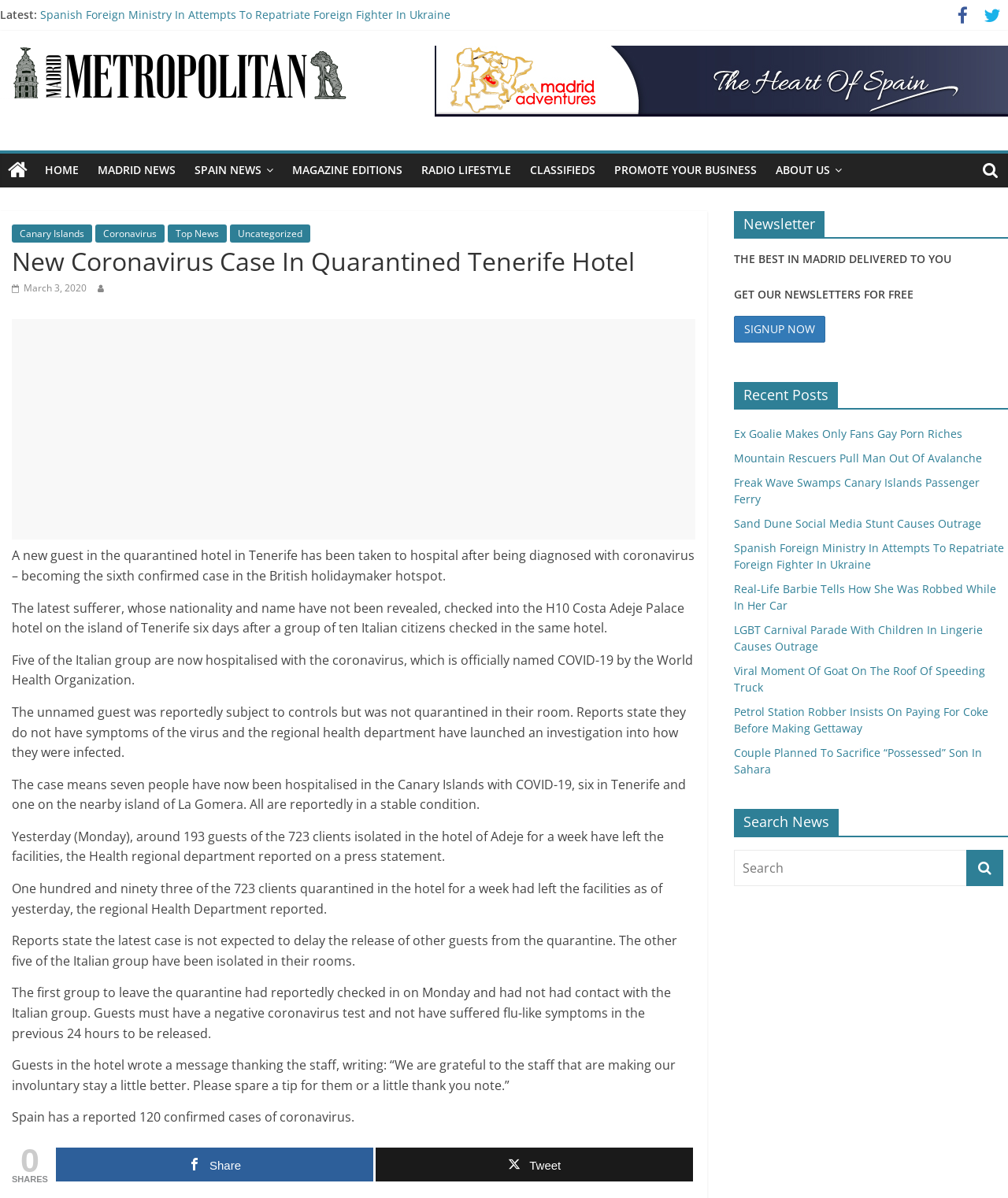Locate the bounding box for the described UI element: "aria-label="Advertisement" name="aswift_0" title="Advertisement"". Ensure the coordinates are four float numbers between 0 and 1, formatted as [left, top, right, bottom].

[0.012, 0.267, 0.69, 0.451]